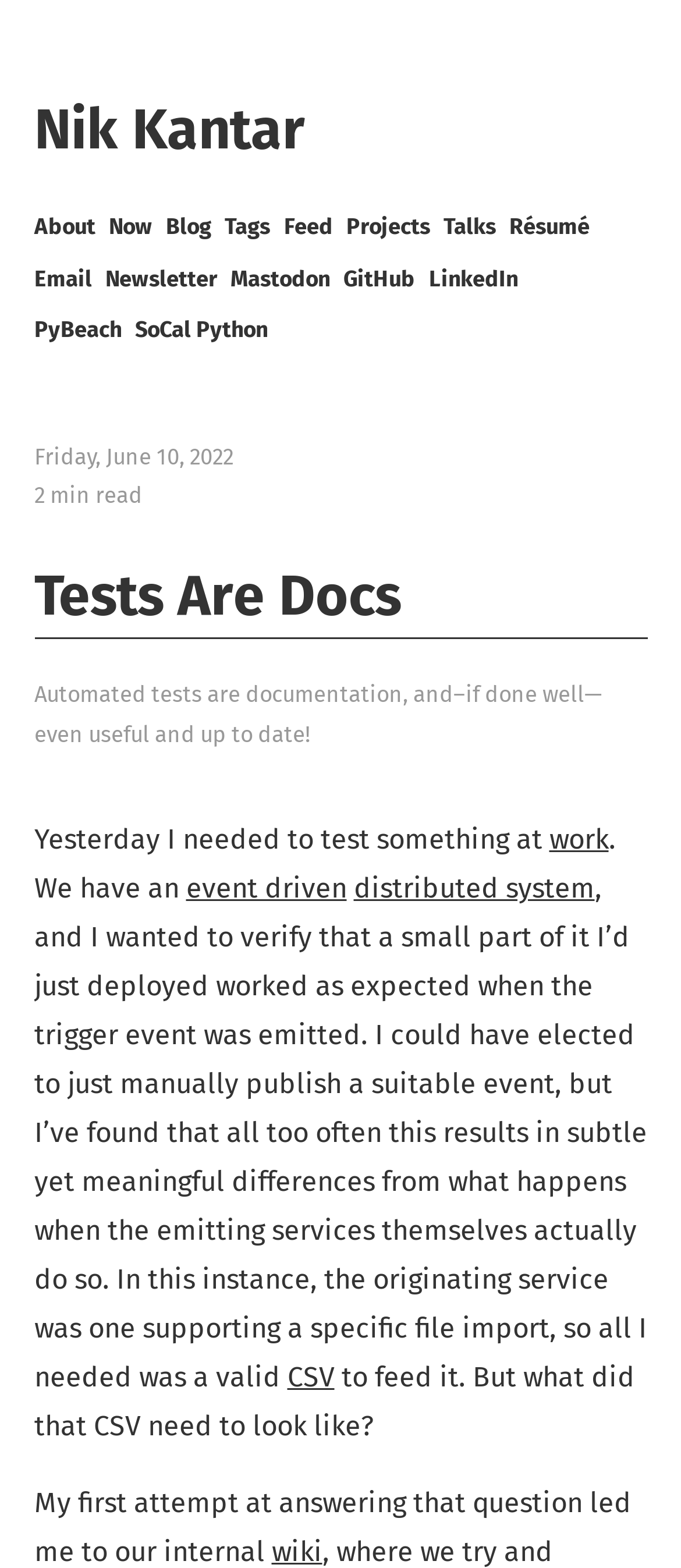Calculate the bounding box coordinates for the UI element based on the following description: "GitHub". Ensure the coordinates are four float numbers between 0 and 1, i.e., [left, top, right, bottom].

[0.504, 0.169, 0.61, 0.186]